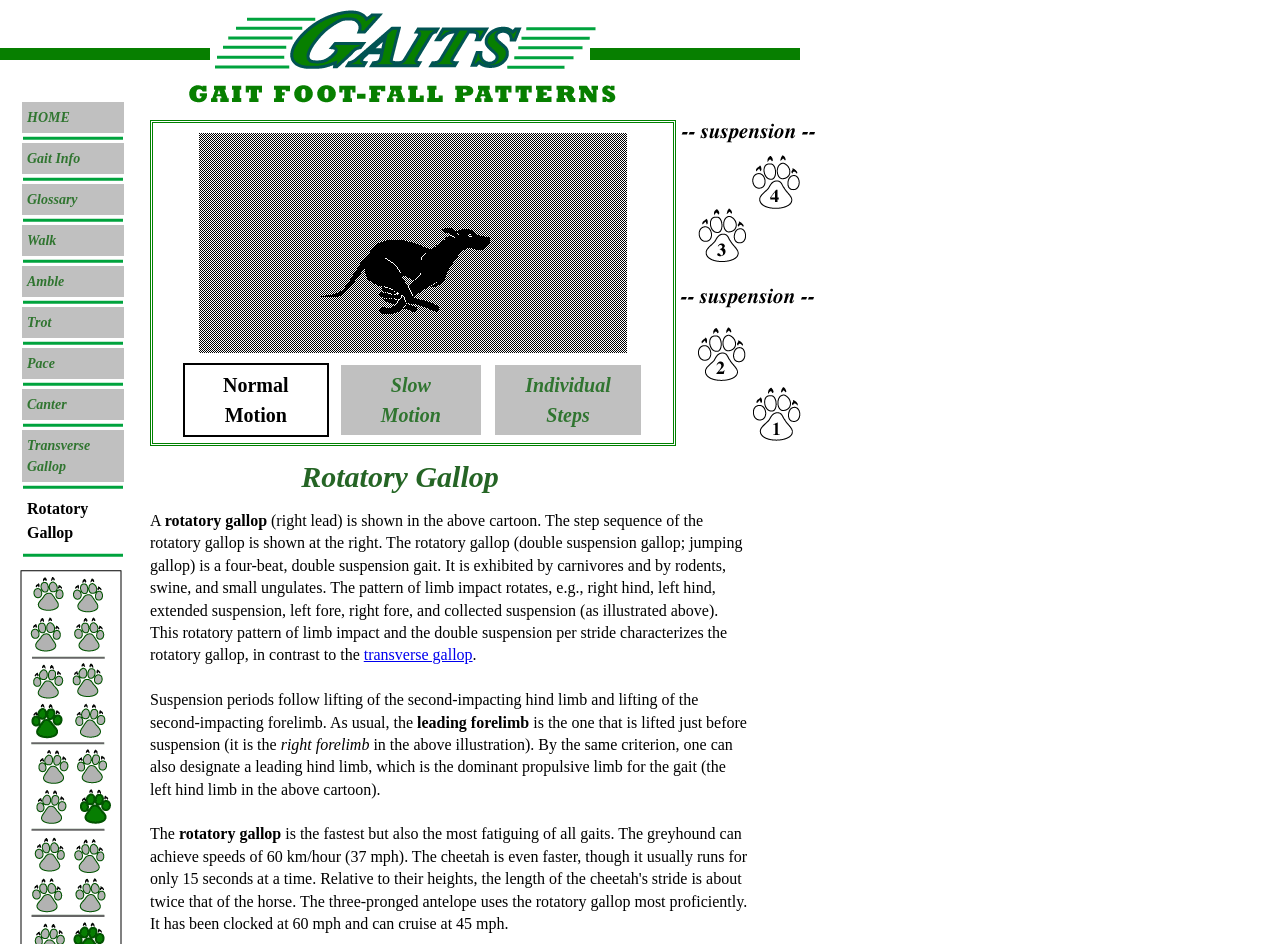What is the name of the gait shown in the cartoon?
Based on the image, answer the question in a detailed manner.

The cartoon illustration on the webpage shows the step sequence of a specific gait, which is identified as the Rotatory Gallop. This is evident from the text description accompanying the cartoon.